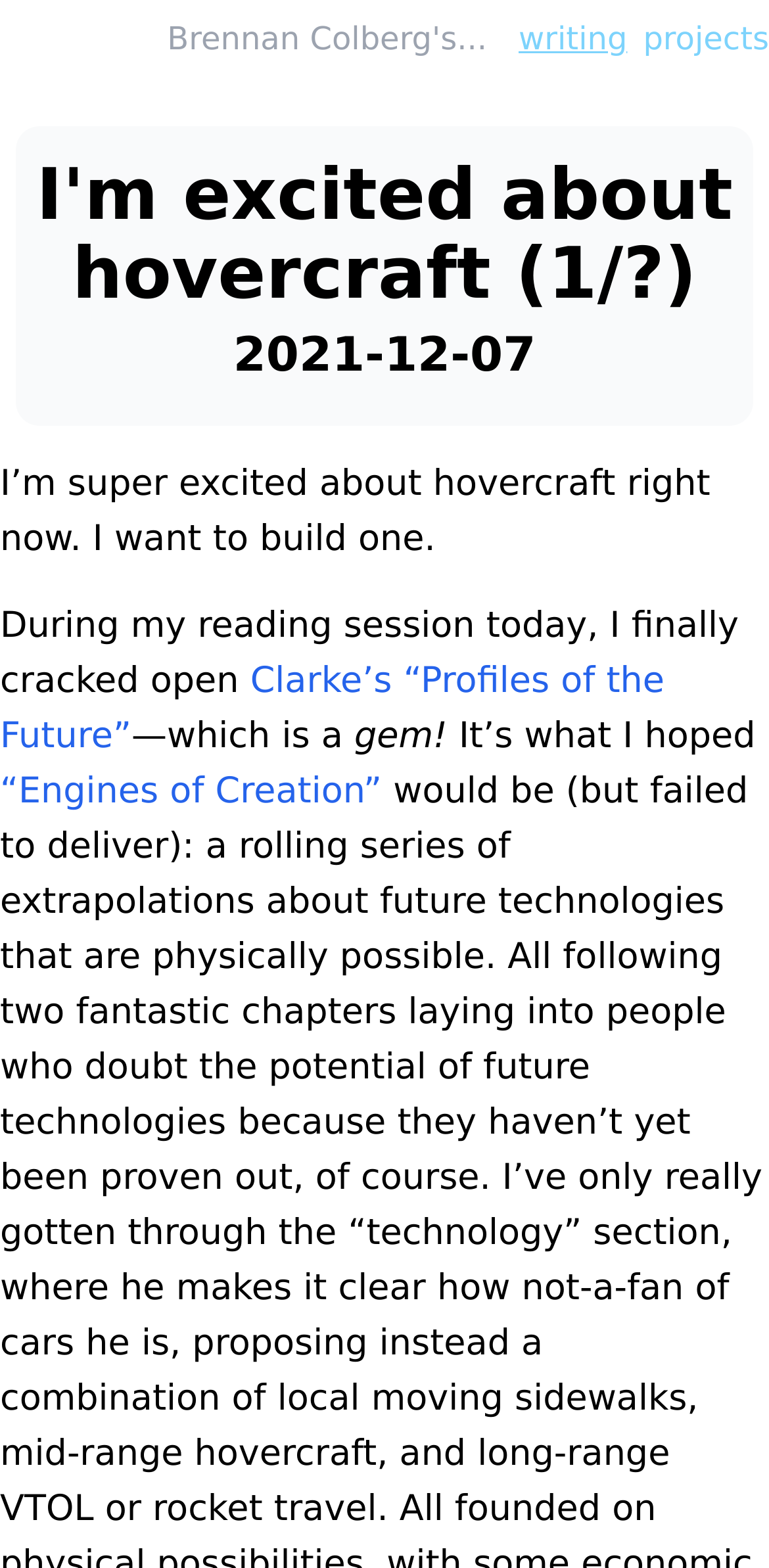What is the date of the writing?
Please use the image to deliver a detailed and complete answer.

The date of the writing is obtained from the heading '2021-12-07' which is located below the main heading of the webpage.